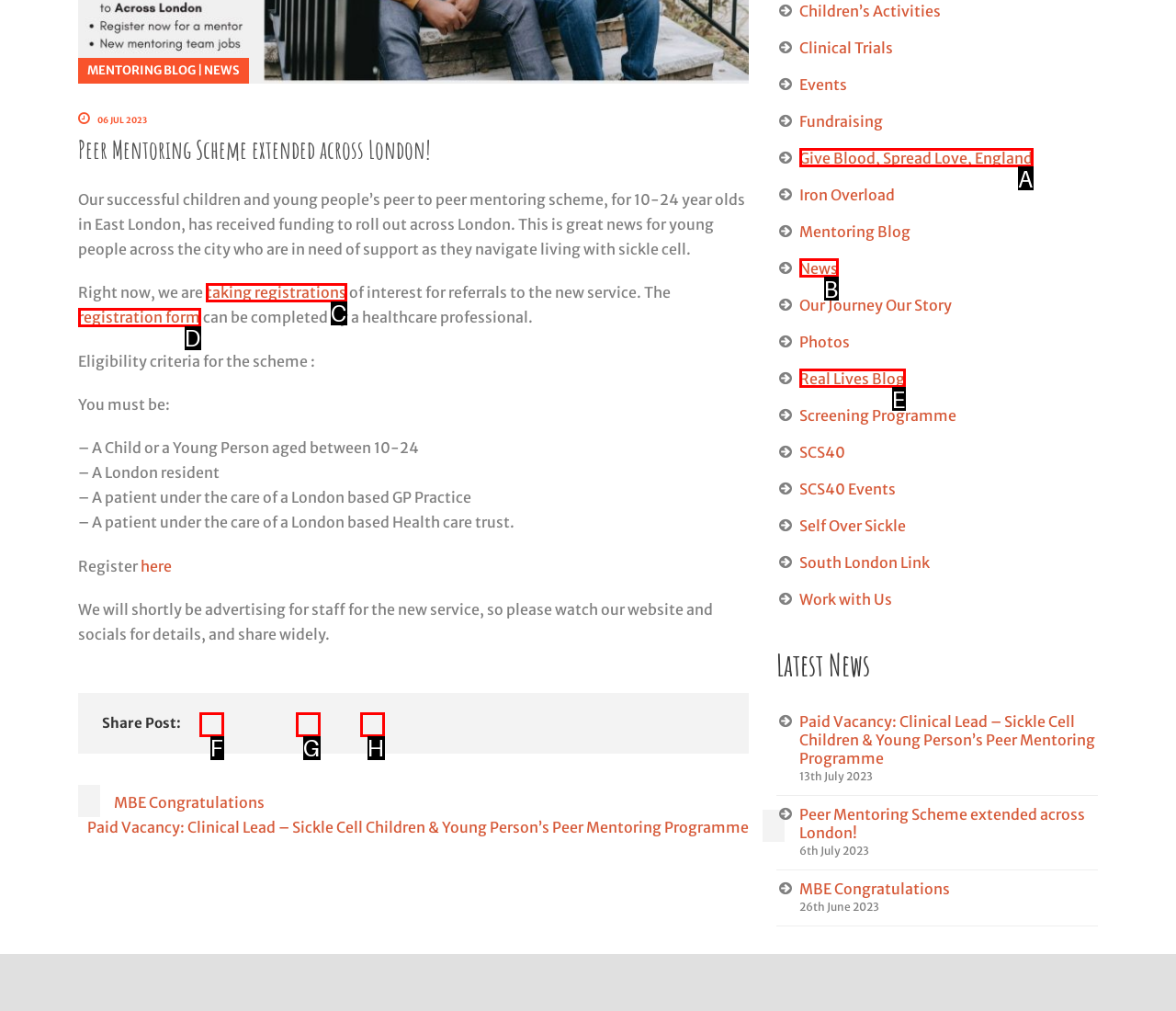Tell me which one HTML element best matches the description: Give Blood, Spread Love, England
Answer with the option's letter from the given choices directly.

A